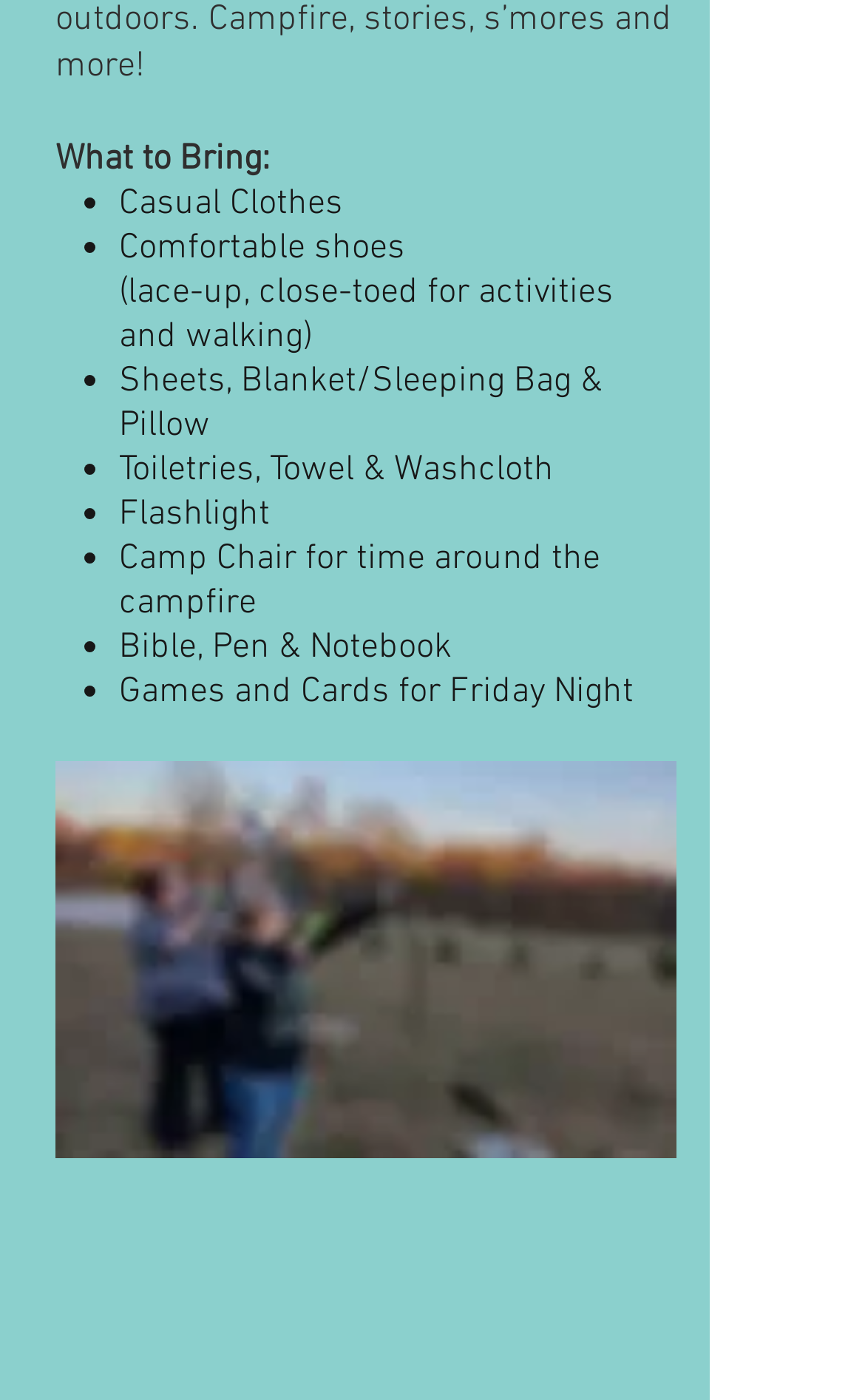Please predict the bounding box coordinates (top-left x, top-left y, bottom-right x, bottom-right y) for the UI element in the screenshot that fits the description: aria-describedby="describedby_item-current-0-comp-kda7s5si"

[0.064, 0.526, 0.782, 0.843]